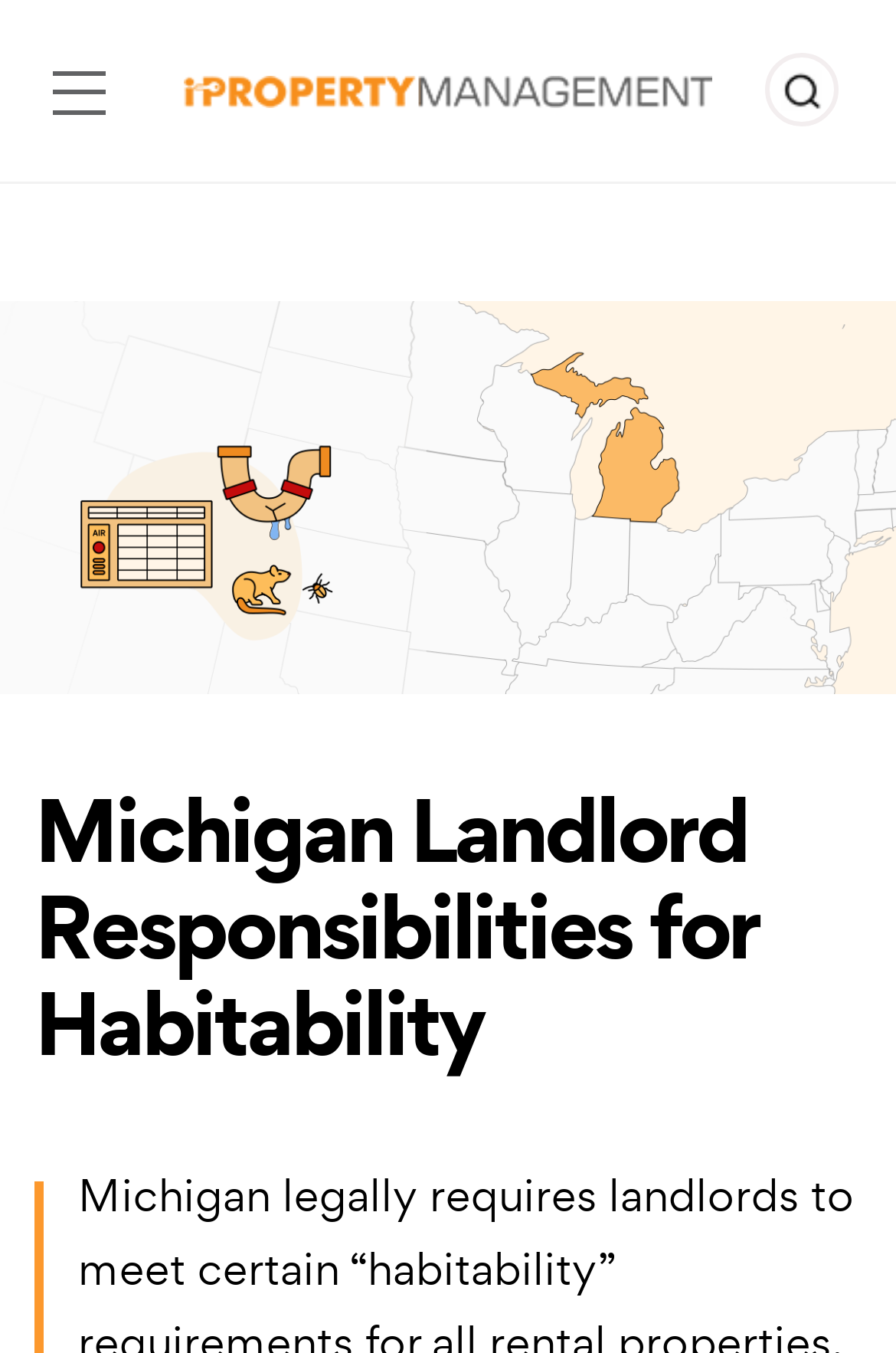Identify and provide the text of the main header on the webpage.

Michigan Landlord Responsibilities for Habitability